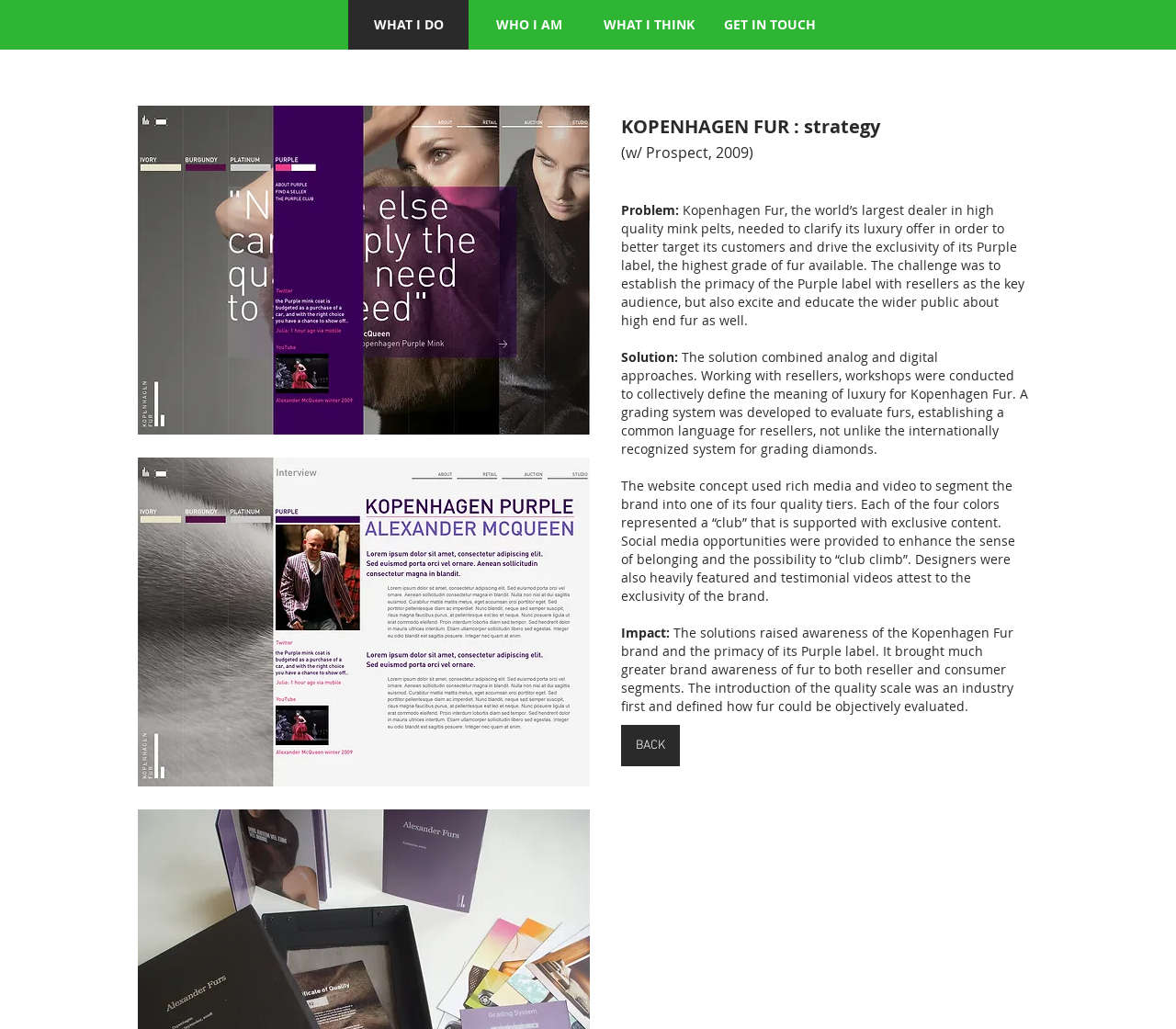Answer the following query with a single word or phrase:
What is the company's luxury label?

Purple label